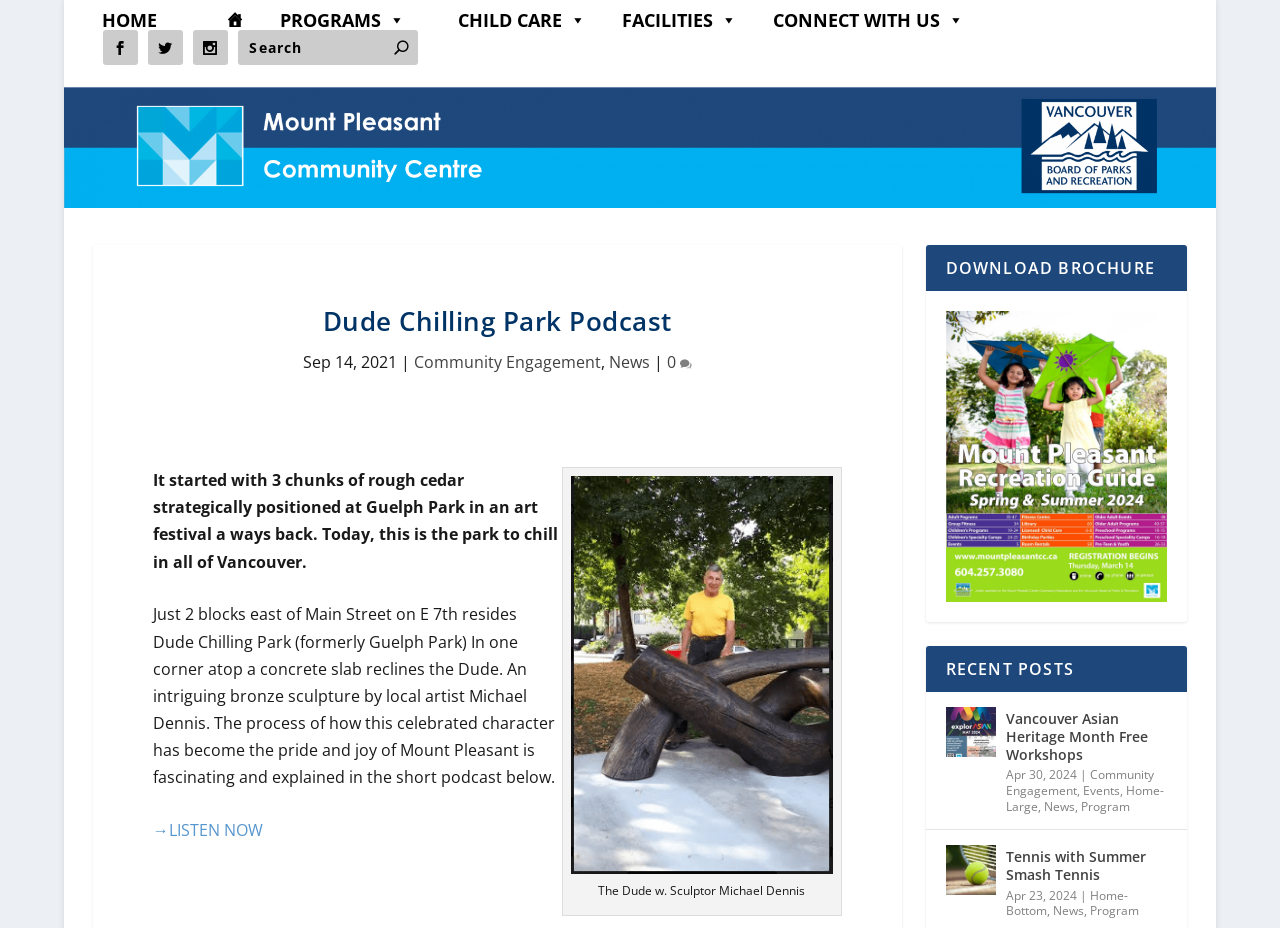Deliver a detailed narrative of the webpage's visual and textual elements.

The webpage is about the Mount Pleasant Community Association, specifically featuring the Dude Chilling Park Podcast. At the top, there are five main navigation links: "HOME", "PROGRAMS", "CHILD CARE", "FACILITIES", and "CONNECT WITH US". Below these links, there are three social media icons and a search bar with a magnifying glass button.

On the left side, there is a logo of the Mount Pleasant Community Association, accompanied by a heading that reads "Dude Chilling Park Podcast". Below this, there is a paragraph of text that describes the park's history, starting with three chunks of rough cedar at an art festival, and now being a popular spot to relax in Vancouver.

To the right of the text, there is an image with a caption that reads "The Dude w. Sculptor Michael Dennis". Below the image, there is another paragraph of text that provides more information about the park, including the location and a bronze sculpture by local artist Michael Dennis. There is also a link to listen to a podcast about the park's history.

Further down the page, there are three sections: "DOWNLOAD BROCHURE", "RECENT POSTS", and a list of recent posts with images, dates, and categories. Each post has a title, date, and category, and some have images. The posts are about various community events and activities, such as Vancouver Asian Heritage Month free workshops and tennis with Summer Smash Tennis.